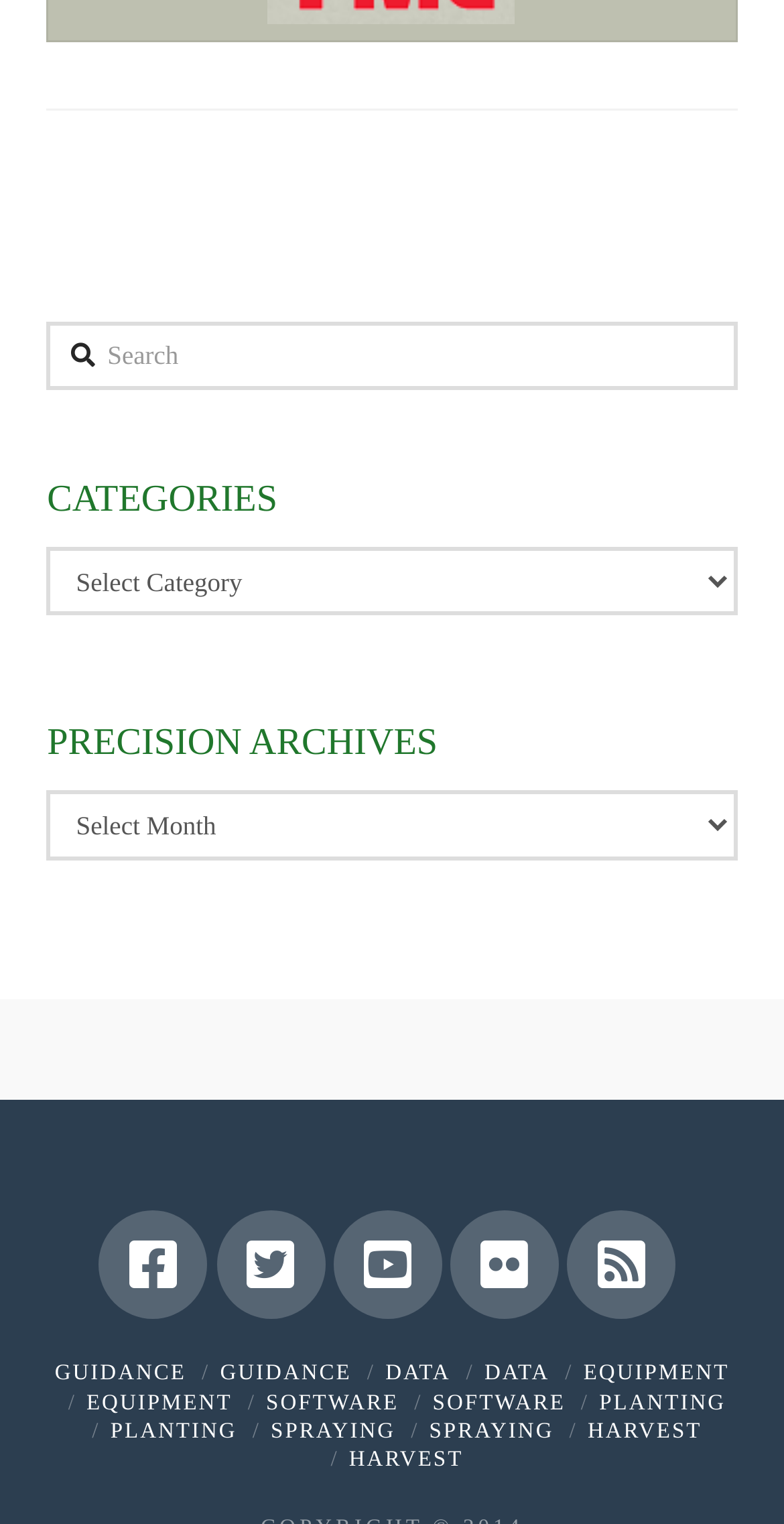Please provide a detailed answer to the question below based on the screenshot: 
What categories can users select from?

There are two comboboxes on the page, one labeled as 'Categories' and the other as 'Precision Archives', which allow users to select from different categories and archives.